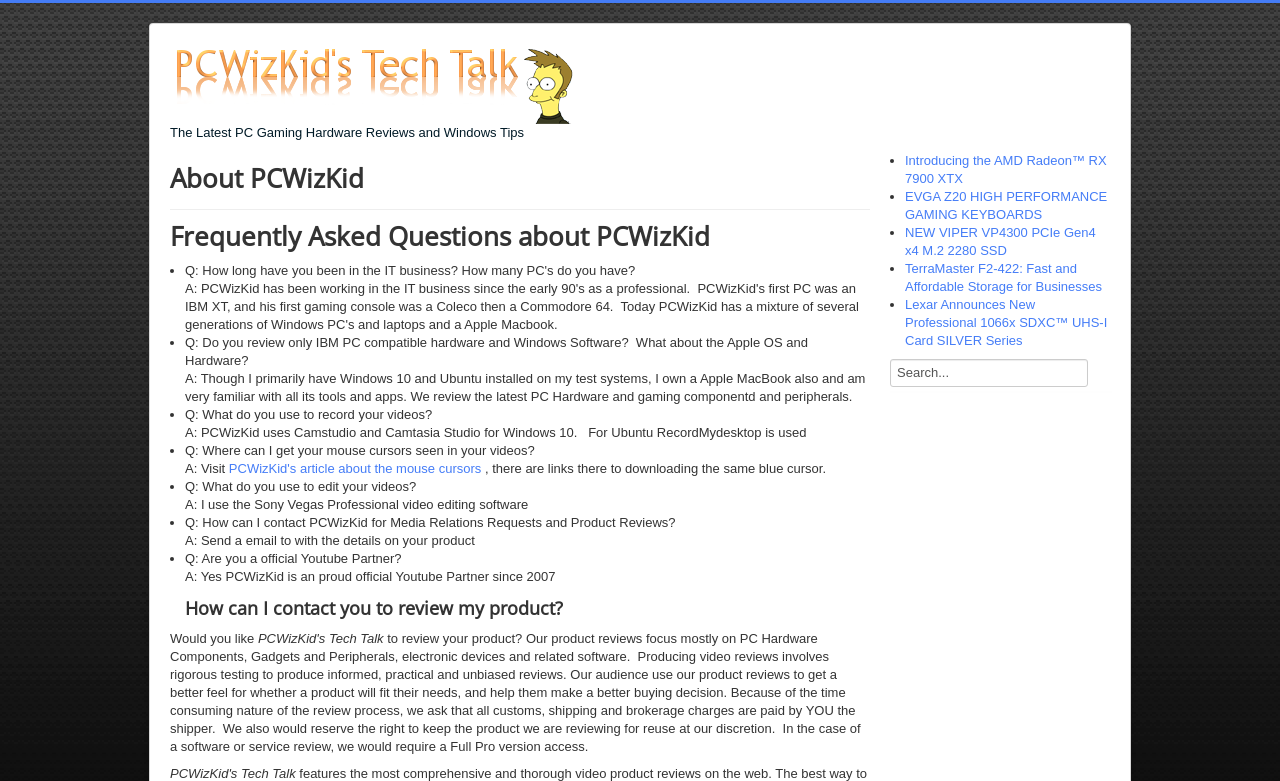Is PCWizKid an official Youtube Partner?
Using the visual information, reply with a single word or short phrase.

Yes